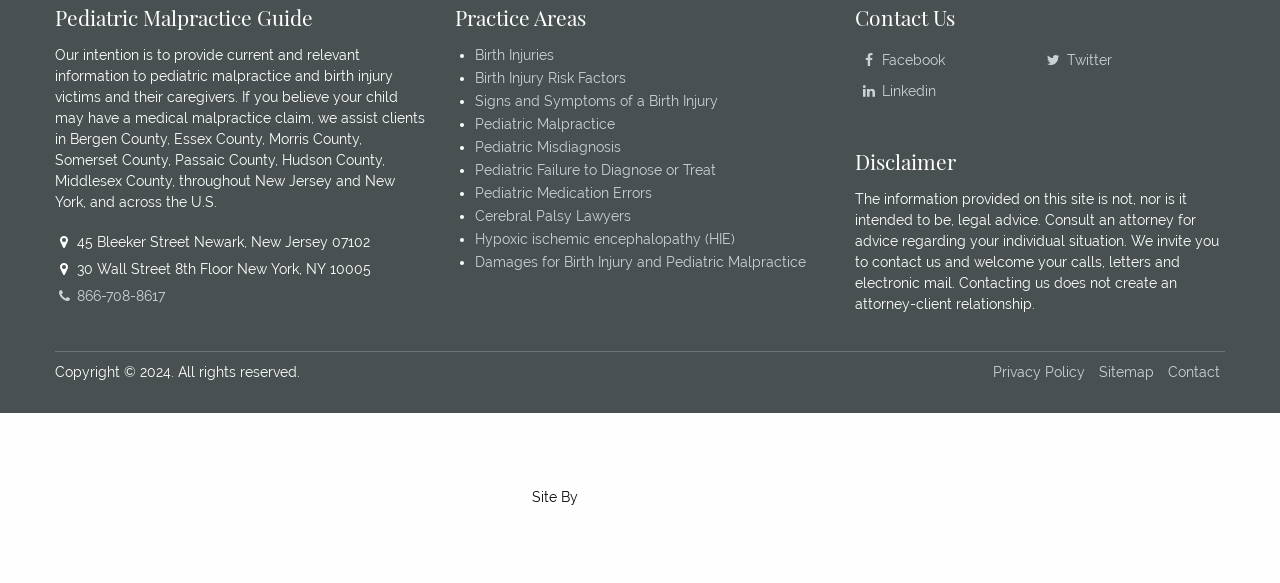What is the address of the New York office?
Refer to the screenshot and respond with a concise word or phrase.

30 Wall Street 8th Floor New York, NY 10005